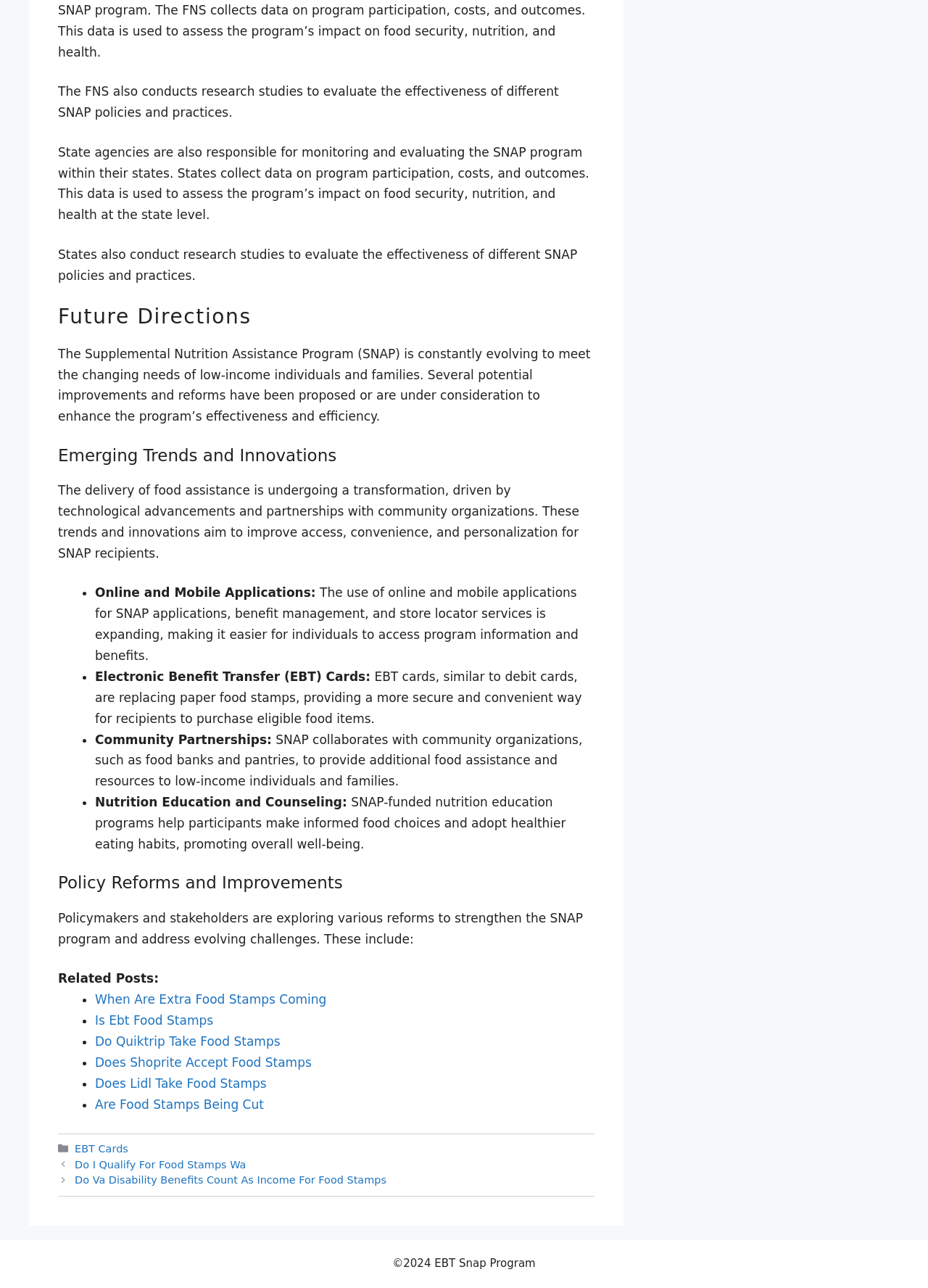Give a one-word or short phrase answer to this question: 
What is the purpose of EBT cards?

Secure and convenient food purchases